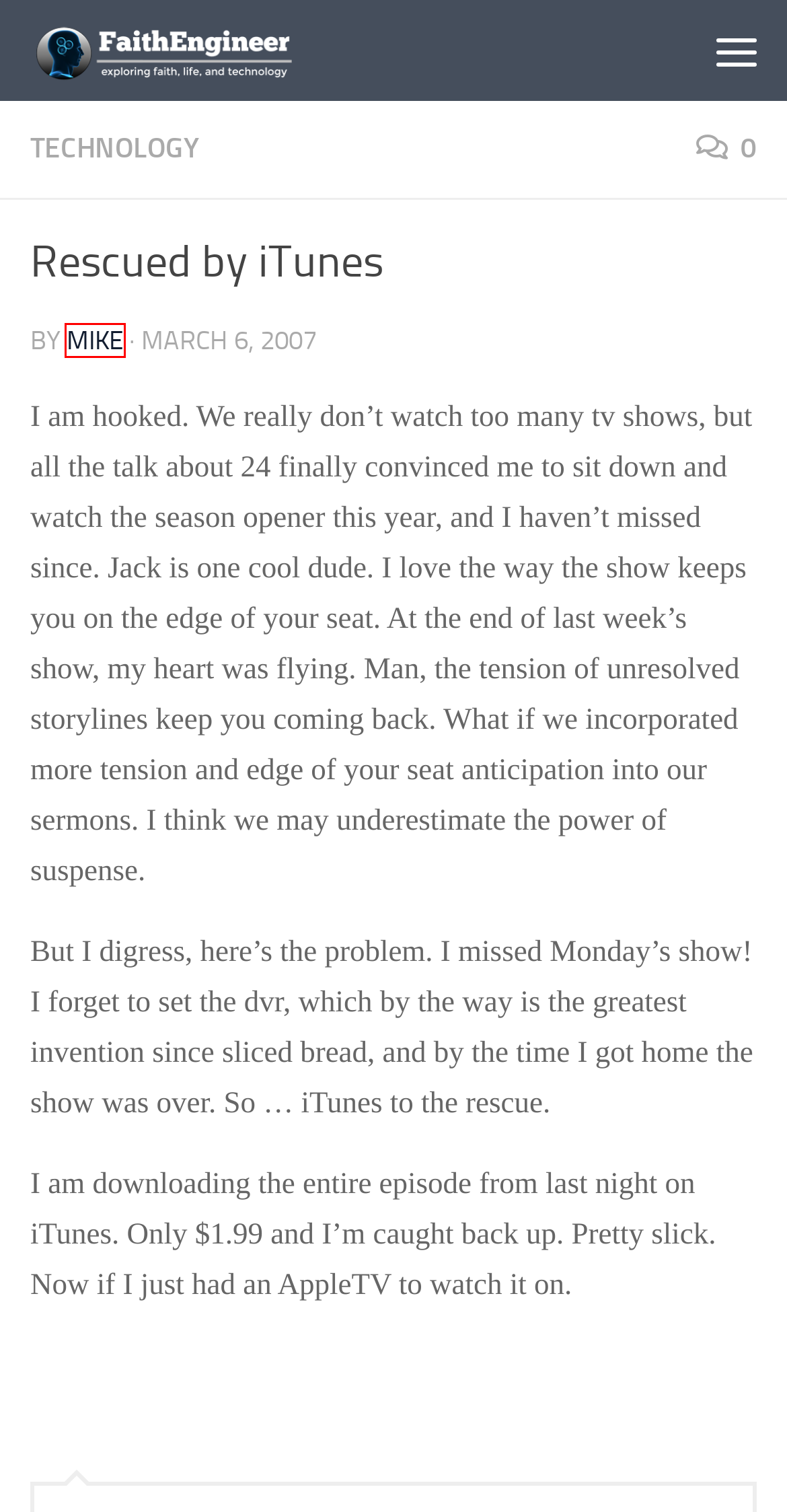Examine the screenshot of the webpage, which has a red bounding box around a UI element. Select the webpage description that best fits the new webpage after the element inside the red bounding box is clicked. Here are the choices:
A. Technology Archives - FaithEngineer
B. Church Archives - FaithEngineer
C. FaithEngineer - exploring faith, life, and technology
D. Culture Archives - FaithEngineer
E. Ten Ways Being a Geek Makes You More Attractive - FaithEngineer
F. Book and Music Reviews Archives - FaithEngineer
G. Mike - Author at FaithEngineer
H. Leadership Archives - FaithEngineer

G